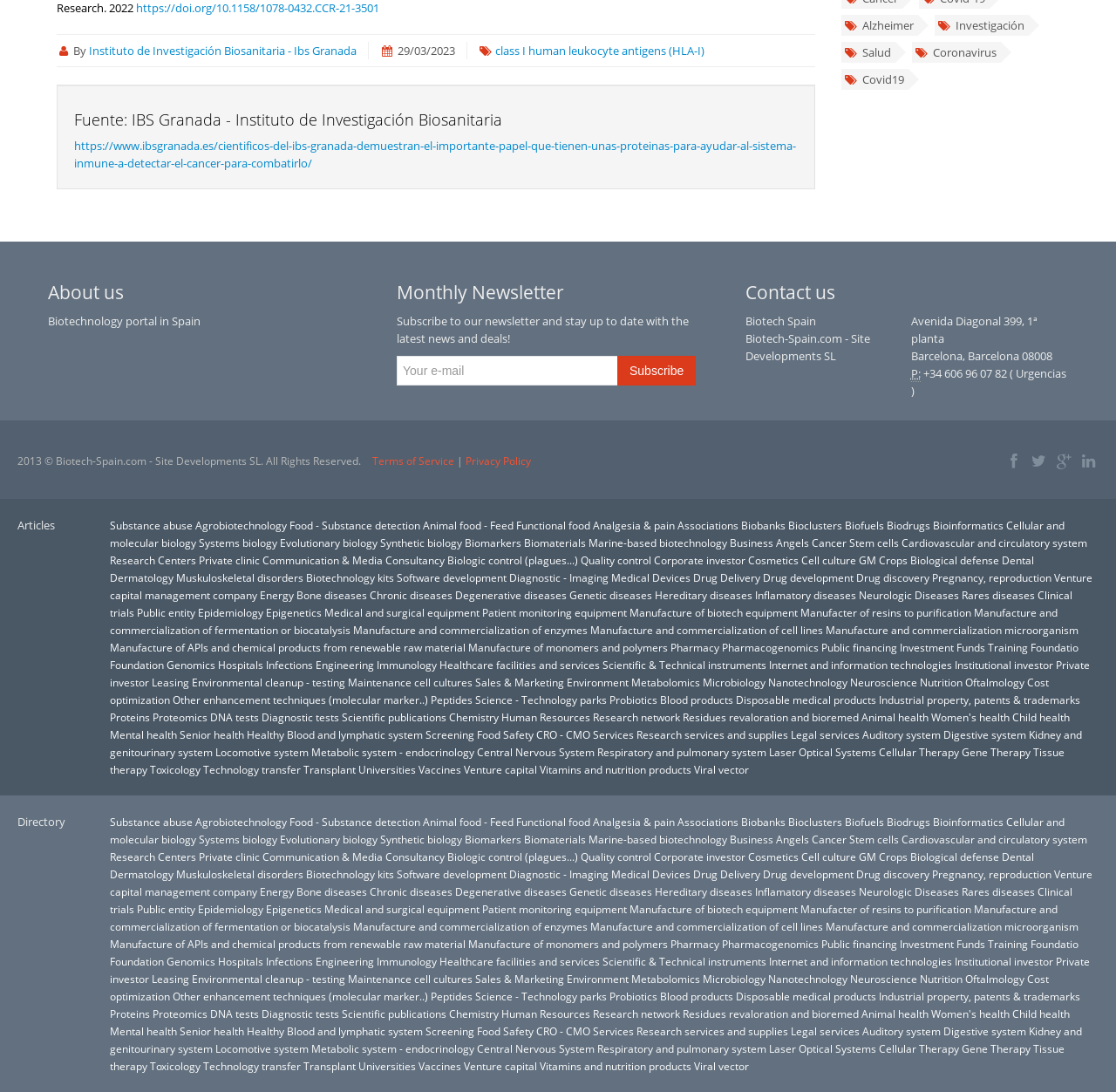What is the copyright year of the webpage?
Provide an in-depth answer to the question, covering all aspects.

The copyright year of the webpage can be found at the bottom of the webpage which is '2013 © Biotech-Spain.com - Site Developments SL. All Rights Reserved'.